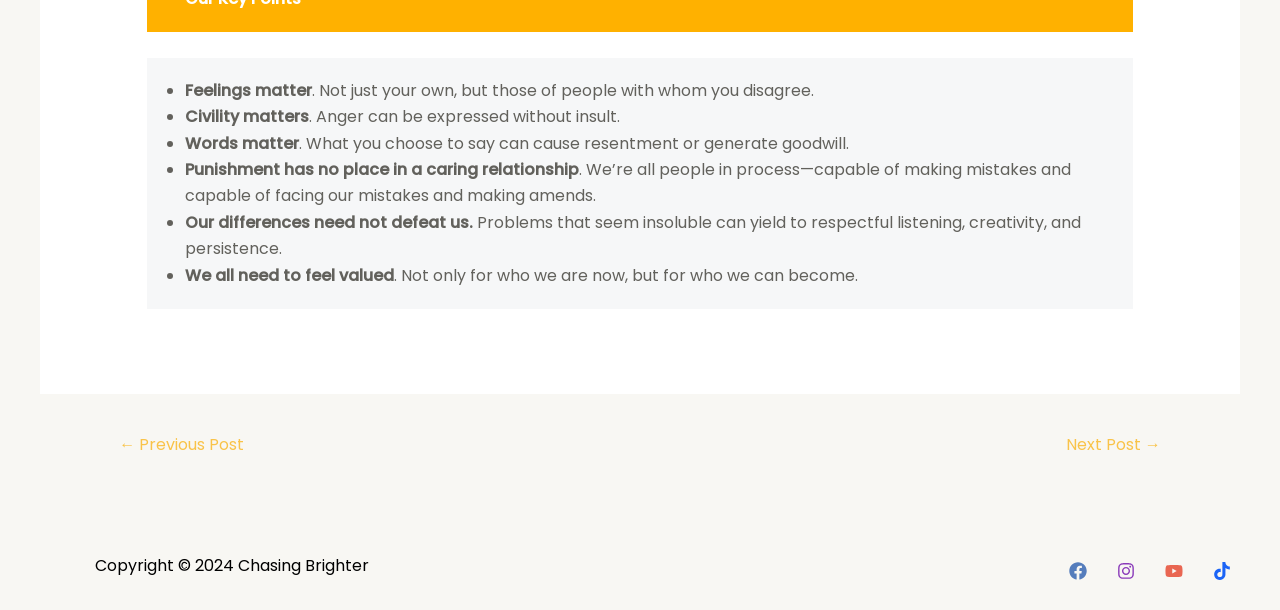Provide the bounding box coordinates of the HTML element this sentence describes: "aria-label="TikTok"". The bounding box coordinates consist of four float numbers between 0 and 1, i.e., [left, top, right, bottom].

[0.941, 0.906, 0.969, 0.965]